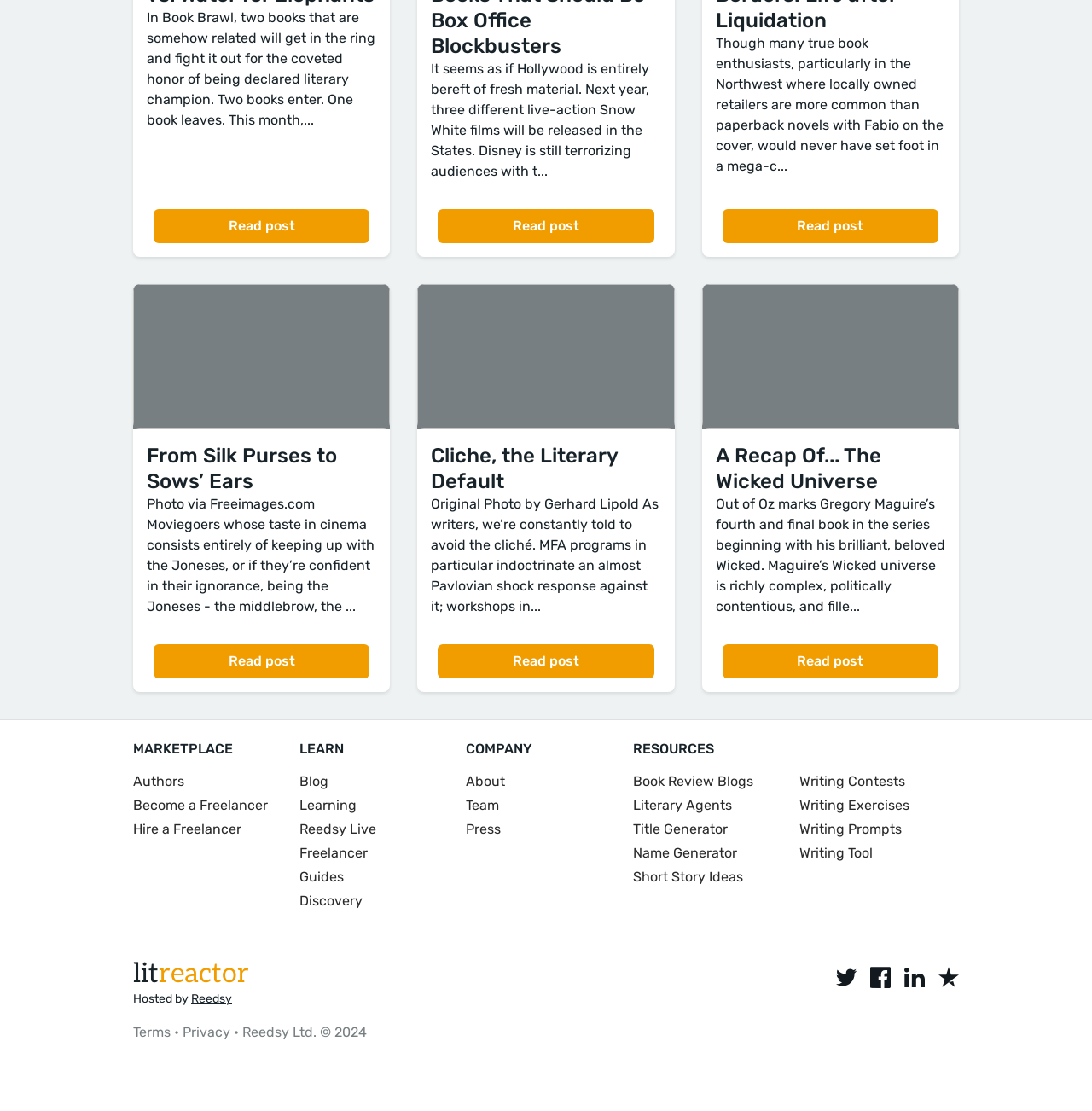Please look at the image and answer the question with a detailed explanation: What type of content is available in the 'LEARN' section?

I found the answer by looking at the 'LEARN' section, which has links to 'Blog', 'Learning', 'Reedsy Live', 'Guides', and other resources. This suggests that the 'LEARN' section provides various types of content related to learning and self-improvement.